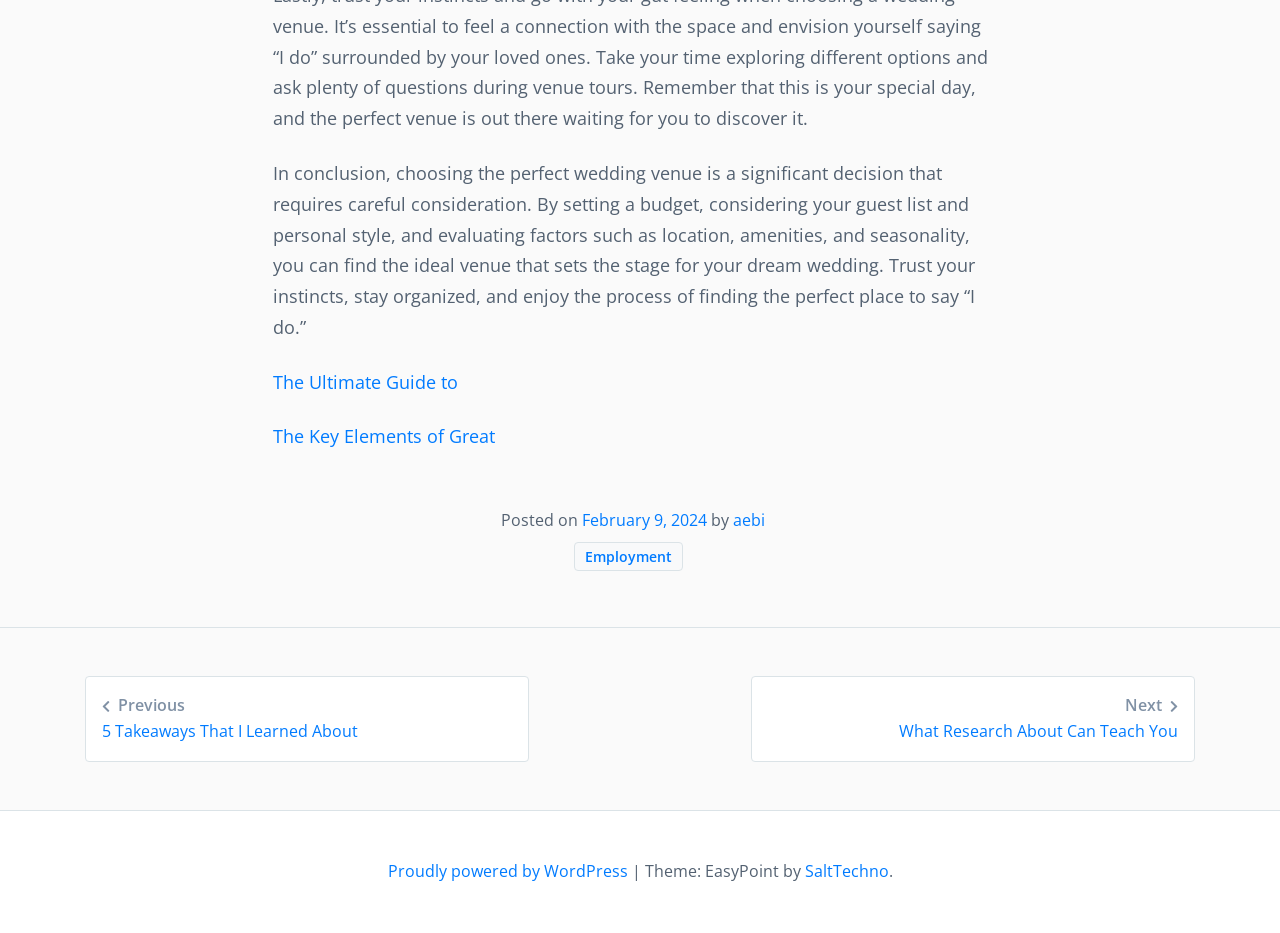Identify the bounding box coordinates necessary to click and complete the given instruction: "Read the article about the ultimate guide".

[0.213, 0.396, 0.357, 0.422]